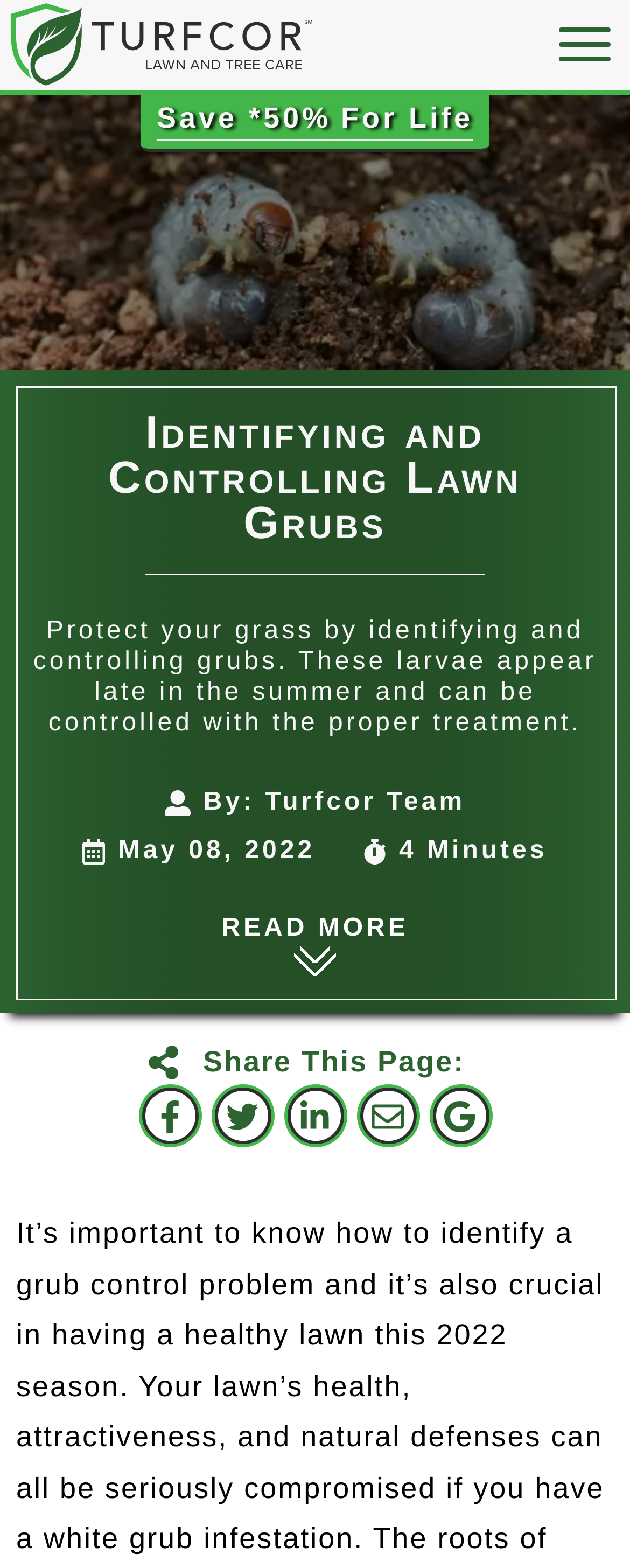Find the bounding box coordinates corresponding to the UI element with the description: "aria-label=""". The coordinates should be formatted as [left, top, right, bottom], with values as floats between 0 and 1.

None